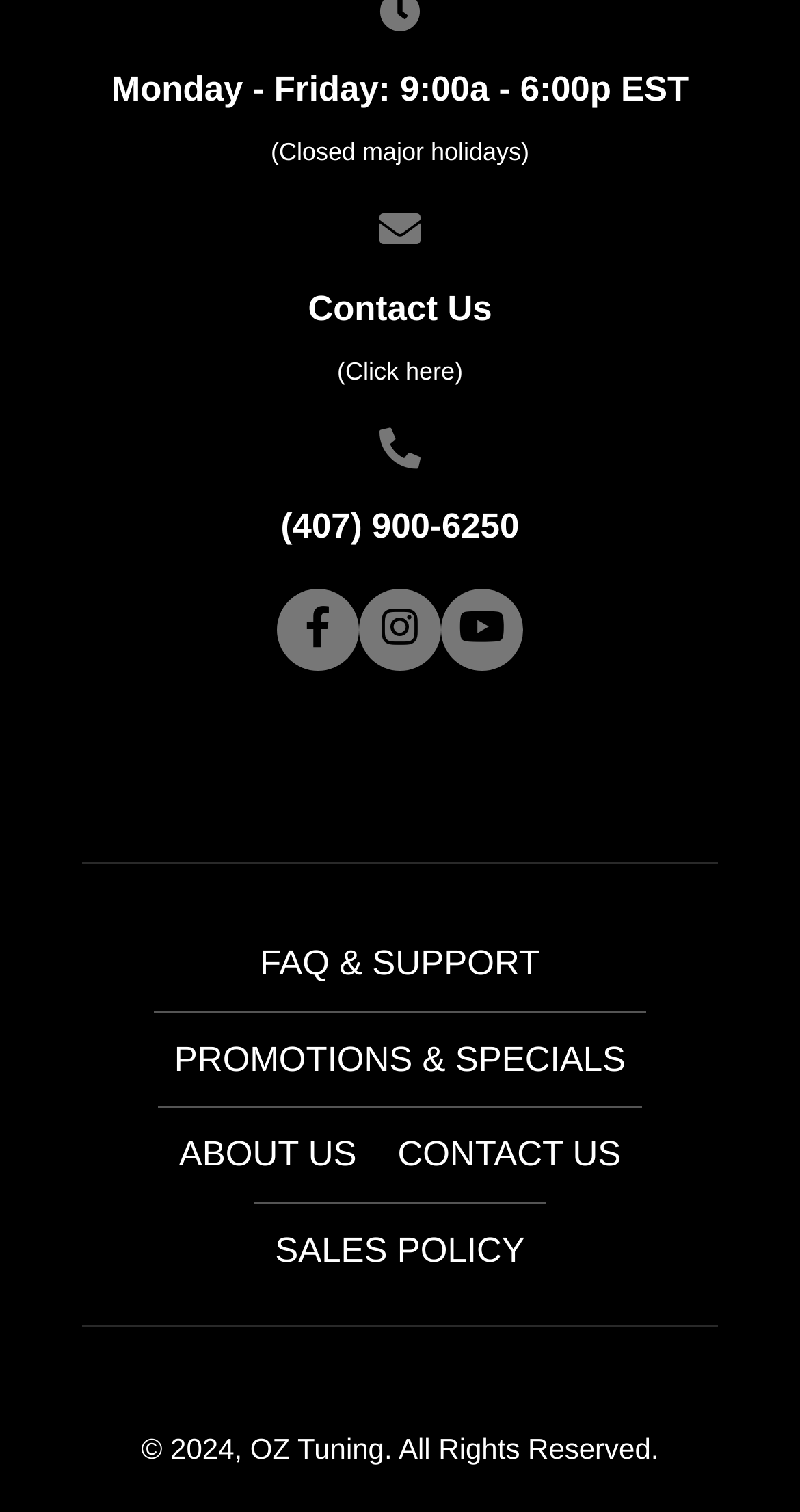Please identify the bounding box coordinates of the element's region that should be clicked to execute the following instruction: "Go to FAQ and support". The bounding box coordinates must be four float numbers between 0 and 1, i.e., [left, top, right, bottom].

[0.299, 0.607, 0.701, 0.669]